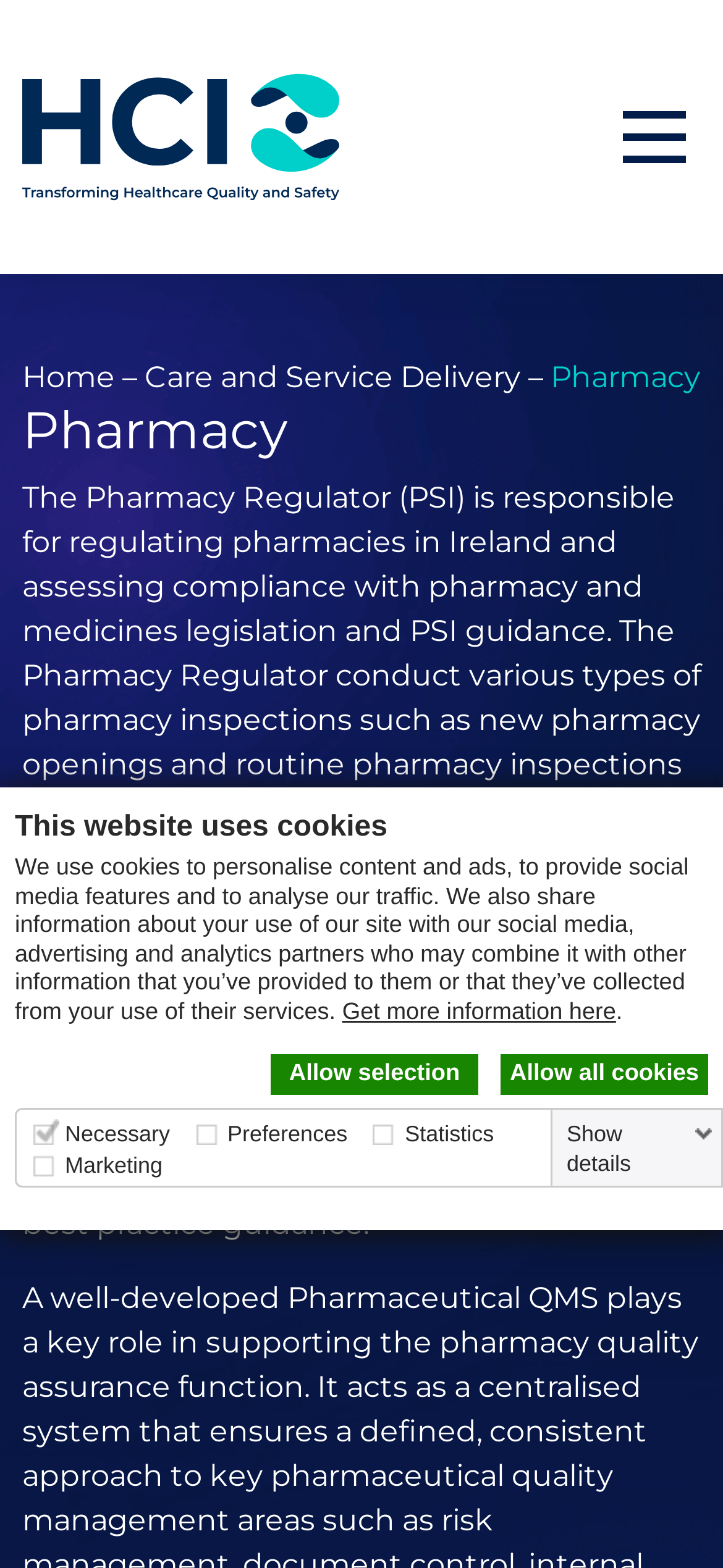Please indicate the bounding box coordinates for the clickable area to complete the following task: "Click the 'Home' link". The coordinates should be specified as four float numbers between 0 and 1, i.e., [left, top, right, bottom].

[0.031, 0.075, 0.469, 0.097]